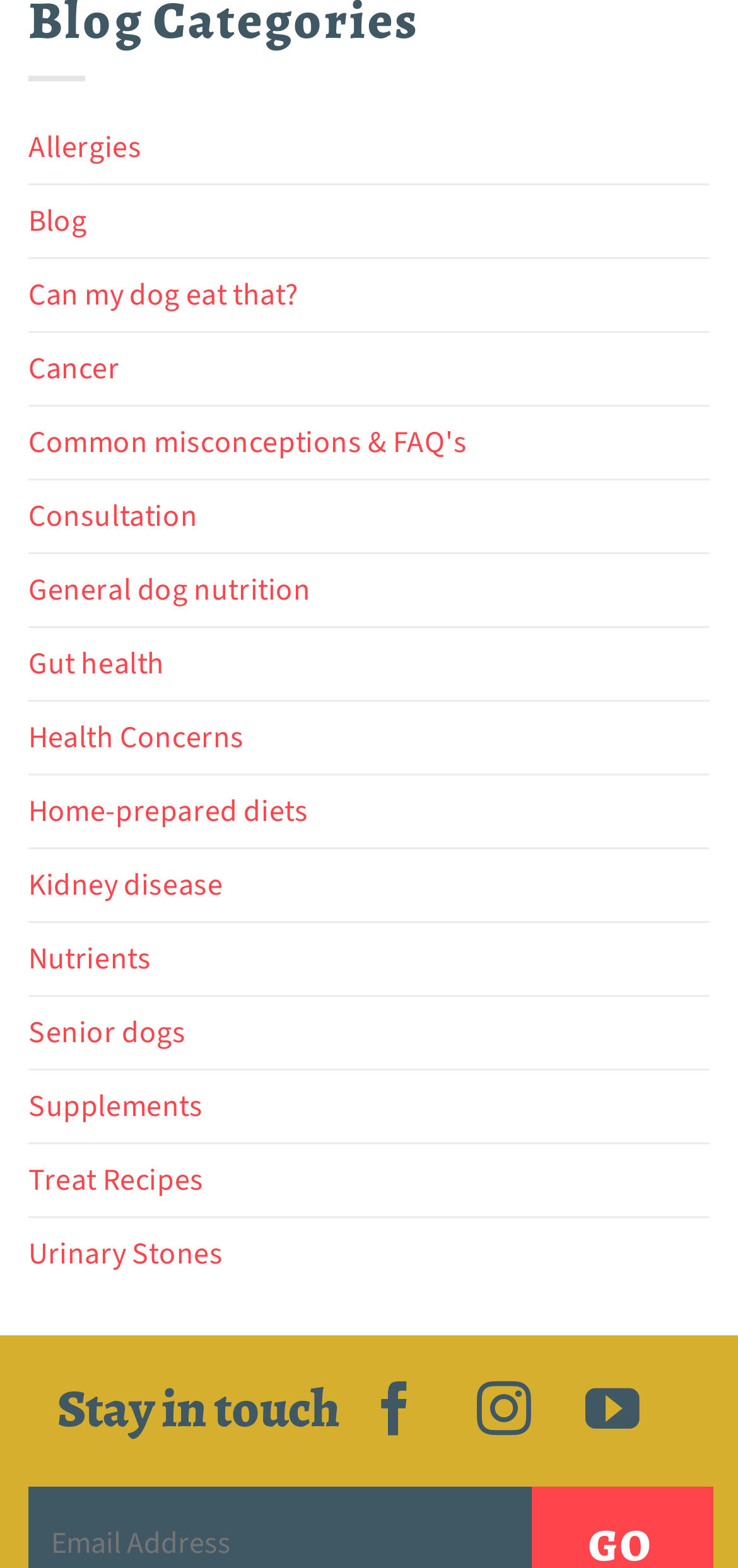Extract the bounding box of the UI element described as: "Urinary Stones".

[0.038, 0.777, 0.302, 0.823]